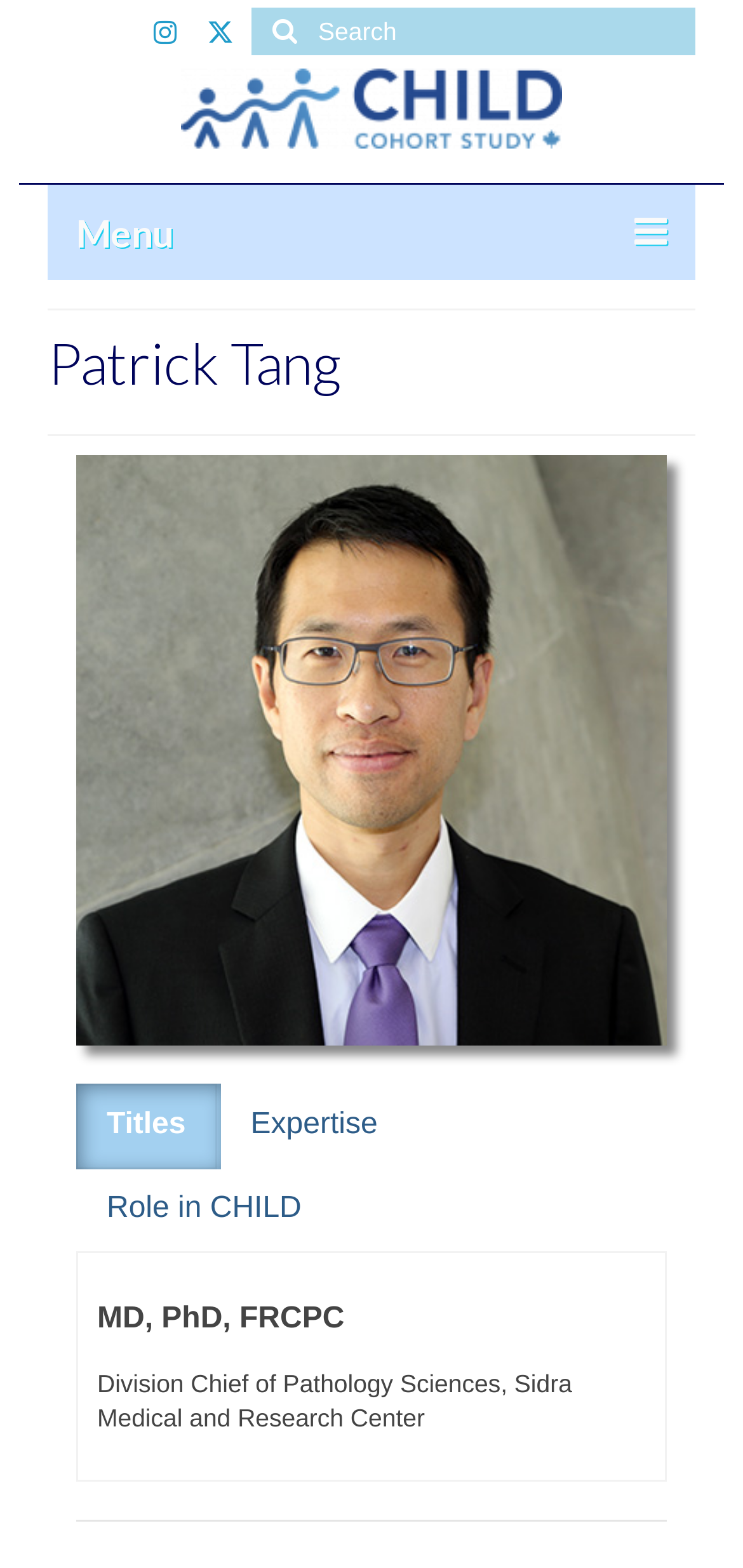Identify the bounding box coordinates of the clickable region to carry out the given instruction: "View COVID-19 Rapid Results".

[0.167, 0.291, 0.91, 0.34]